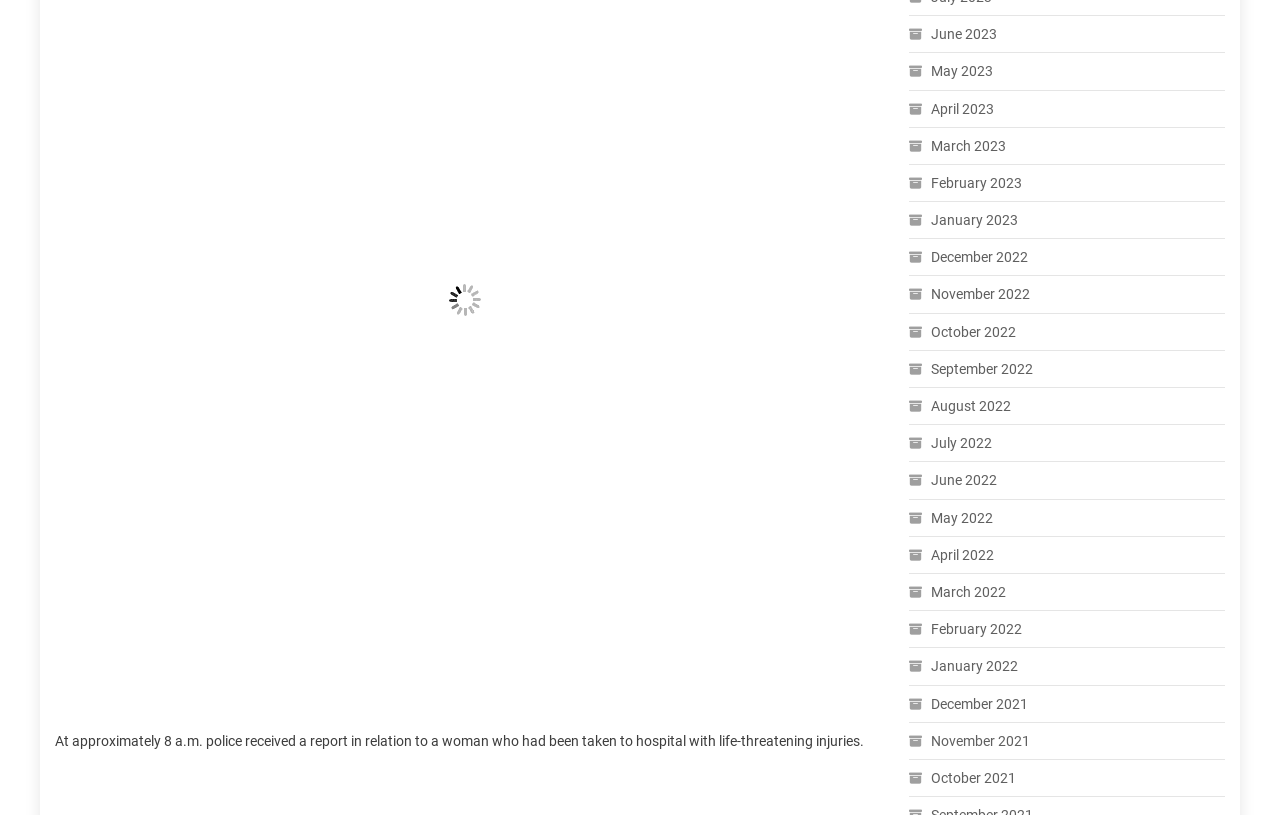Determine the bounding box coordinates of the clickable region to carry out the instruction: "View news from May 2022".

[0.71, 0.619, 0.776, 0.651]